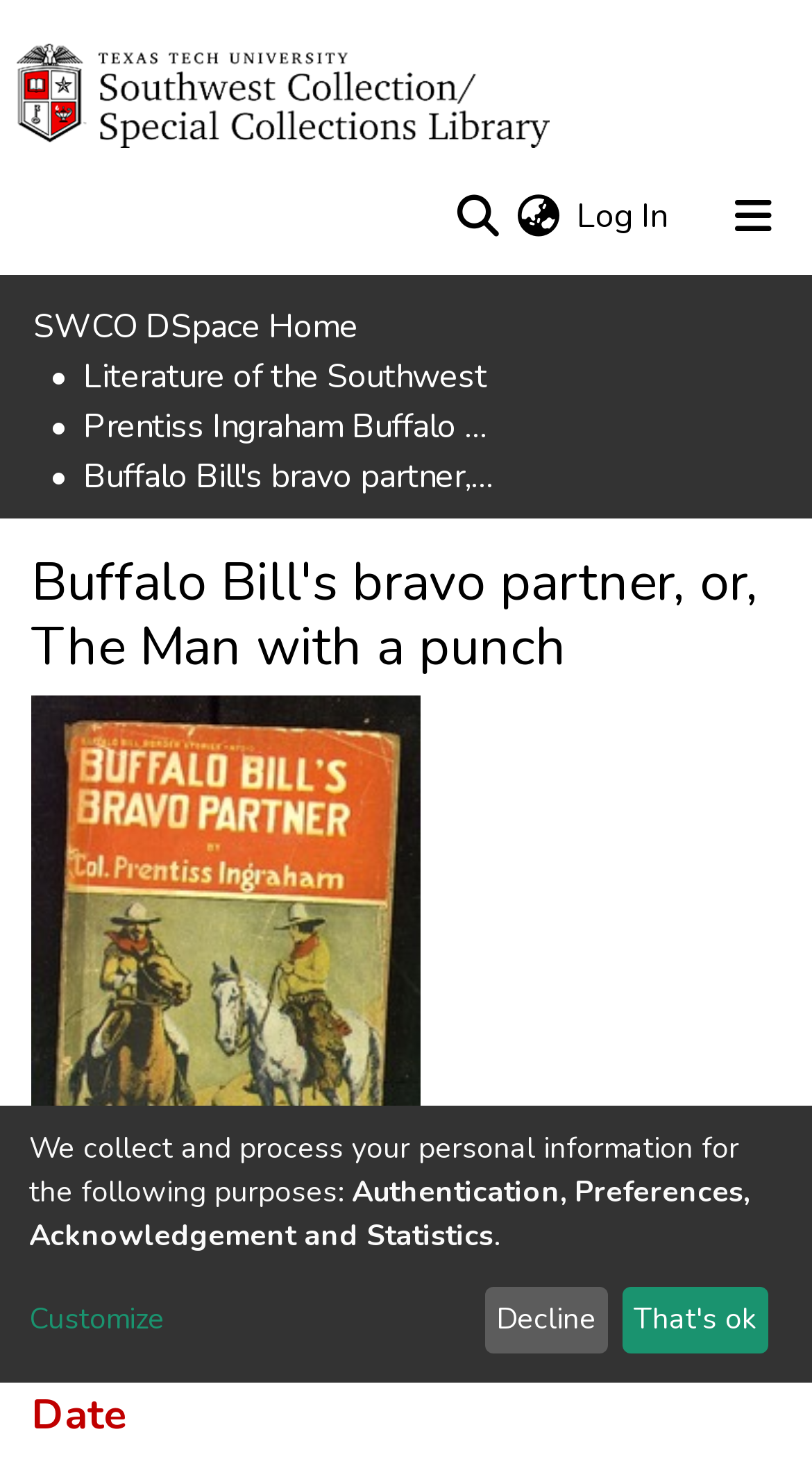Can you give a detailed response to the following question using the information from the image? What is the repository logo?

I found the answer by looking at the image element with the description 'Repository logo' which is likely the logo of the repository being displayed on the webpage.